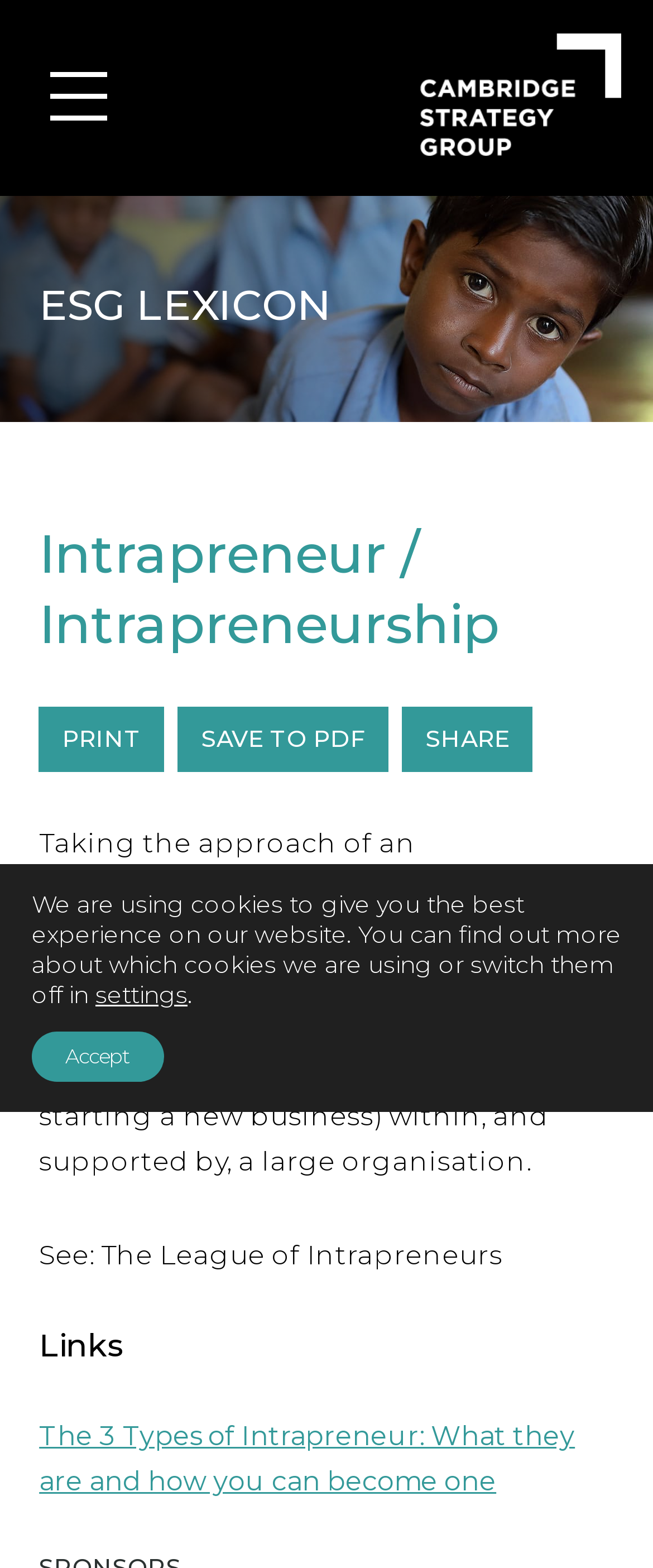What is intrapreneurship?
Answer the question with a single word or phrase derived from the image.

style of corporate management